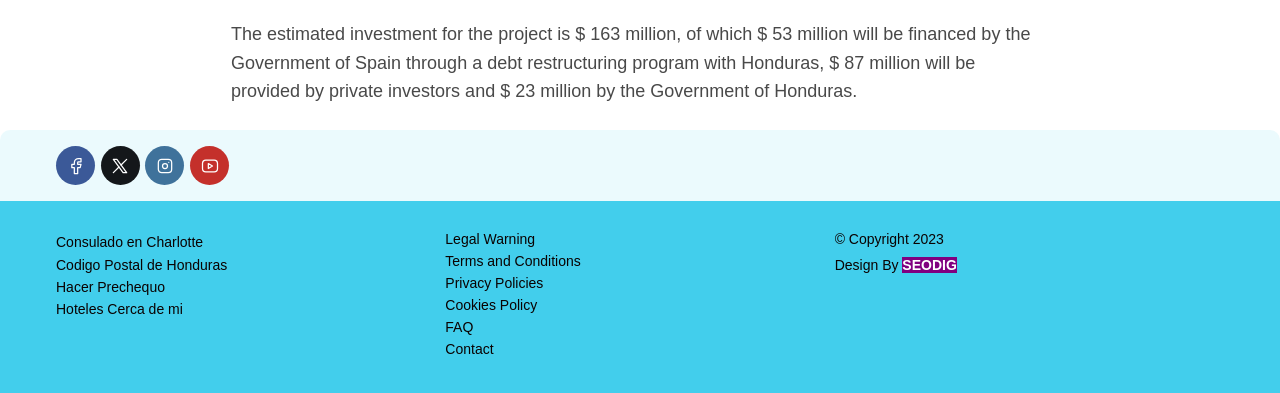Extract the bounding box coordinates of the UI element described by: "Privacy Policies". The coordinates should include four float numbers ranging from 0 to 1, e.g., [left, top, right, bottom].

[0.348, 0.7, 0.424, 0.741]